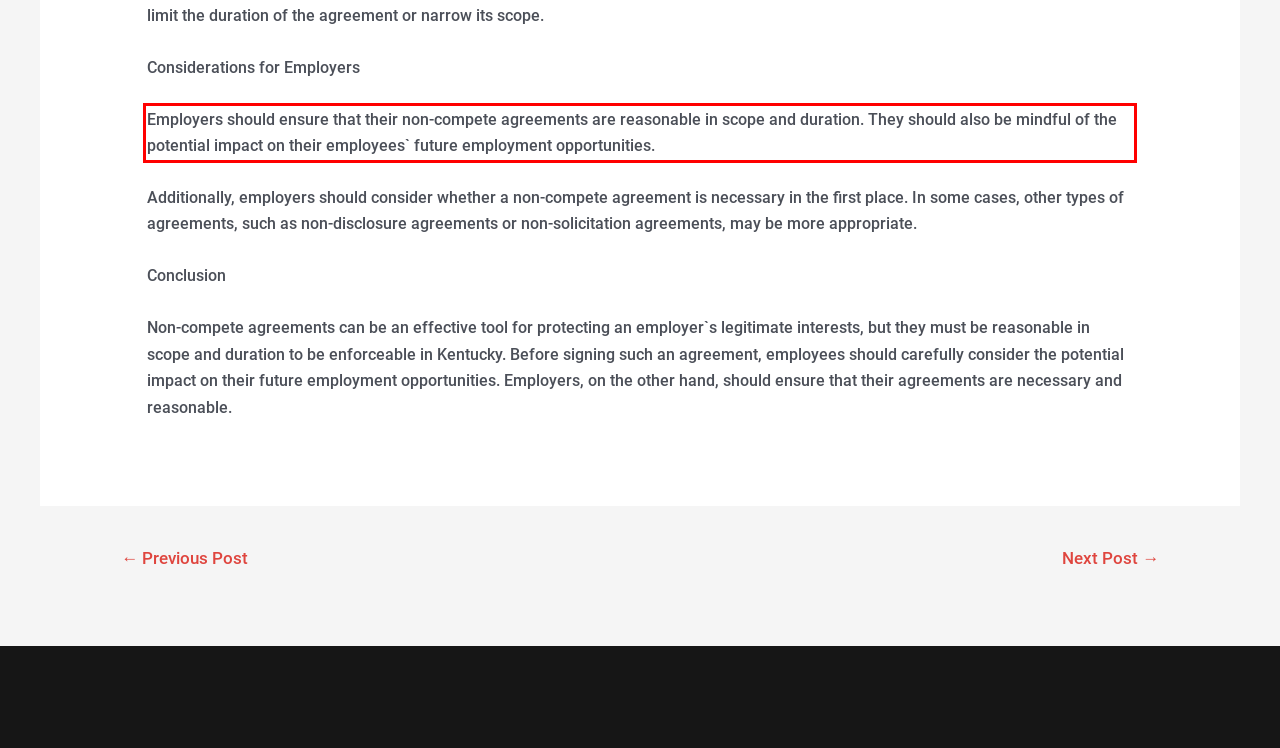Given a webpage screenshot, locate the red bounding box and extract the text content found inside it.

Employers should ensure that their non-compete agreements are reasonable in scope and duration. They should also be mindful of the potential impact on their employees` future employment opportunities.